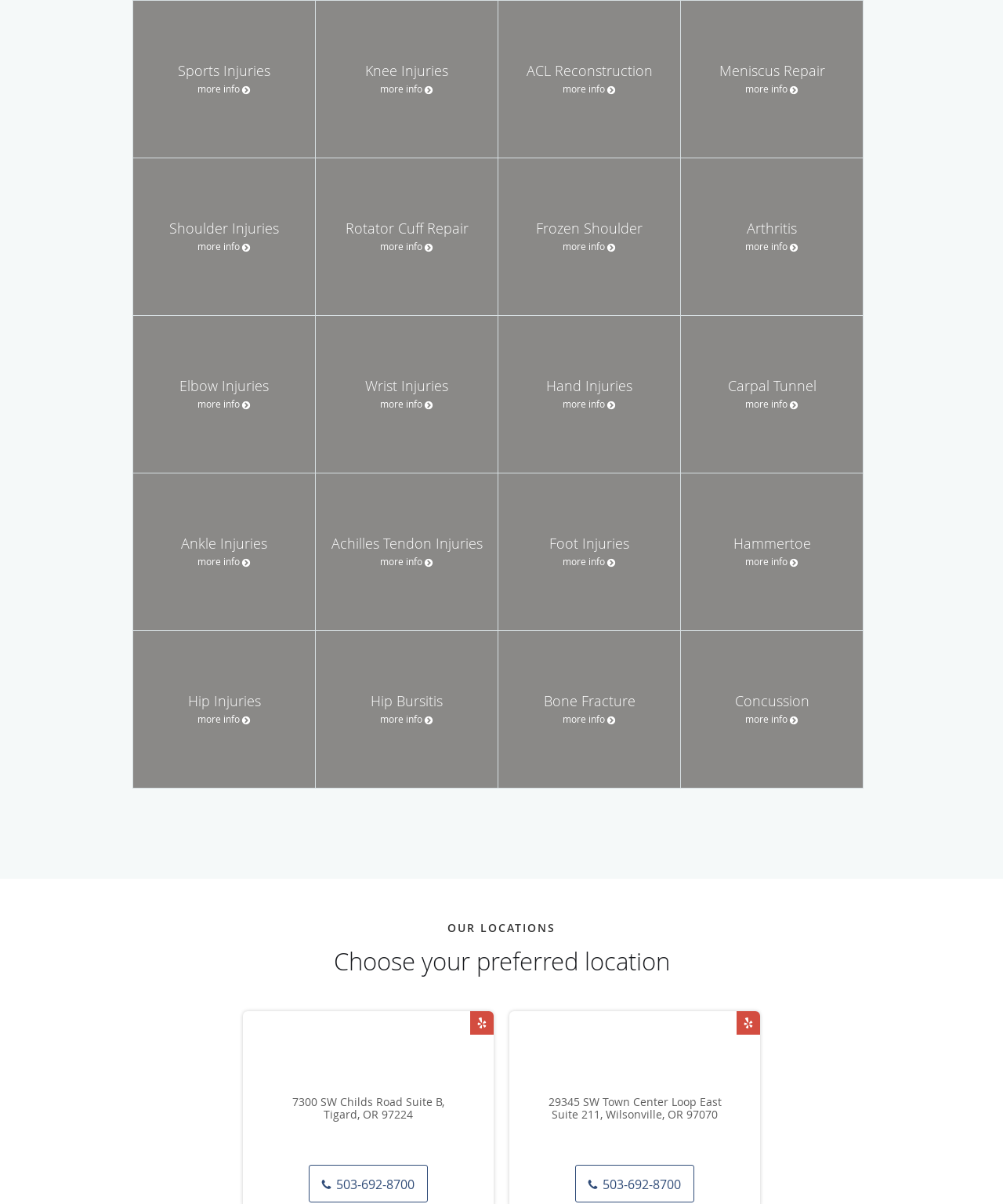Identify the bounding box coordinates for the UI element described as: "Concussion more info". The coordinates should be provided as four floats between 0 and 1: [left, top, right, bottom].

[0.679, 0.524, 0.86, 0.654]